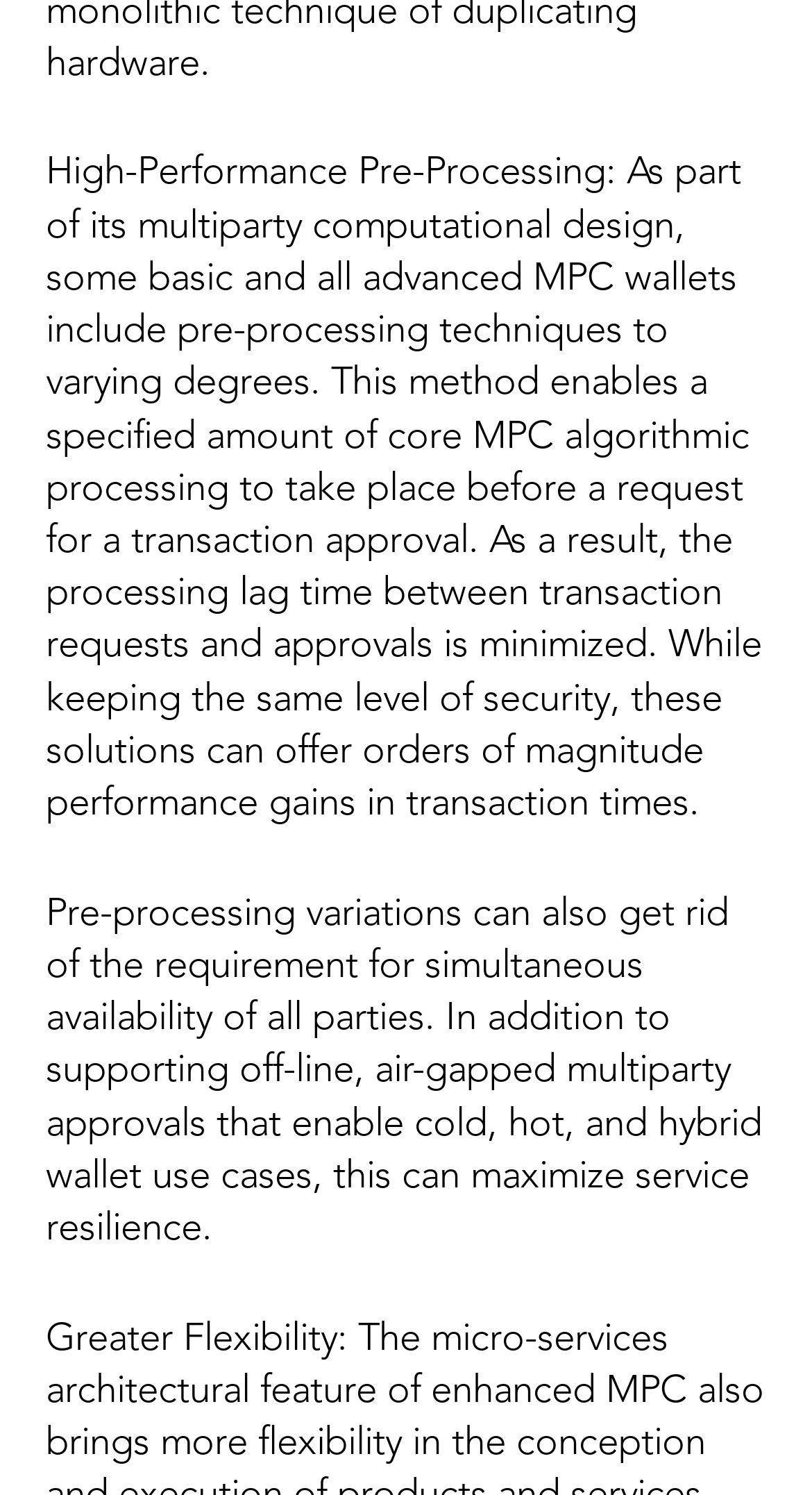What is the name of the company?
Refer to the image and give a detailed answer to the question.

The name of the company can be found in the image element with the text 'GROW' at the top of the page, and also in the heading element that says 'About GROW'.